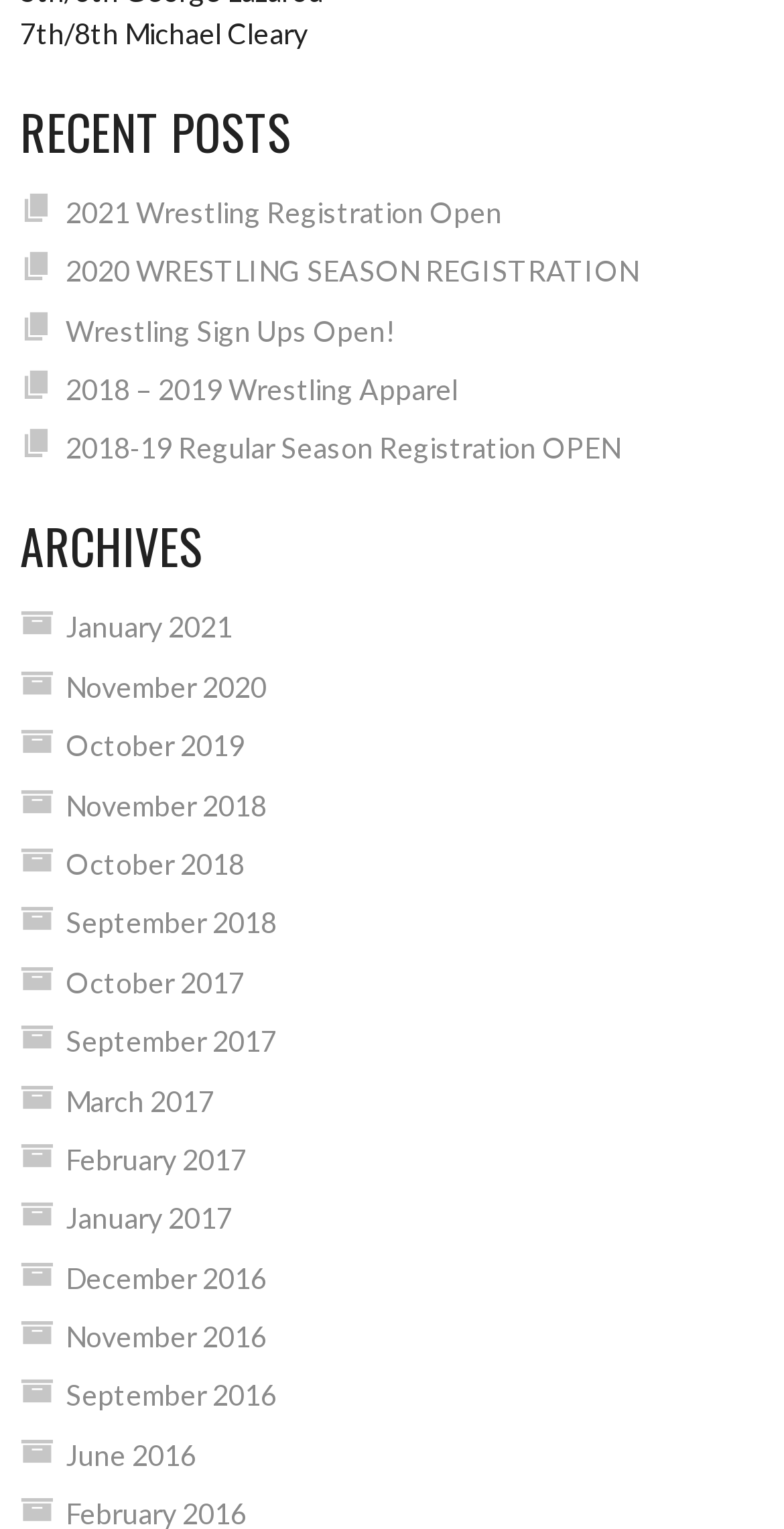Utilize the information from the image to answer the question in detail:
What is the latest post listed?

The webpage has a section titled 'RECENT POSTS' which lists four links to recent posts, and the first link is '2021 Wrestling Registration Open', which suggests that it is the latest post listed.